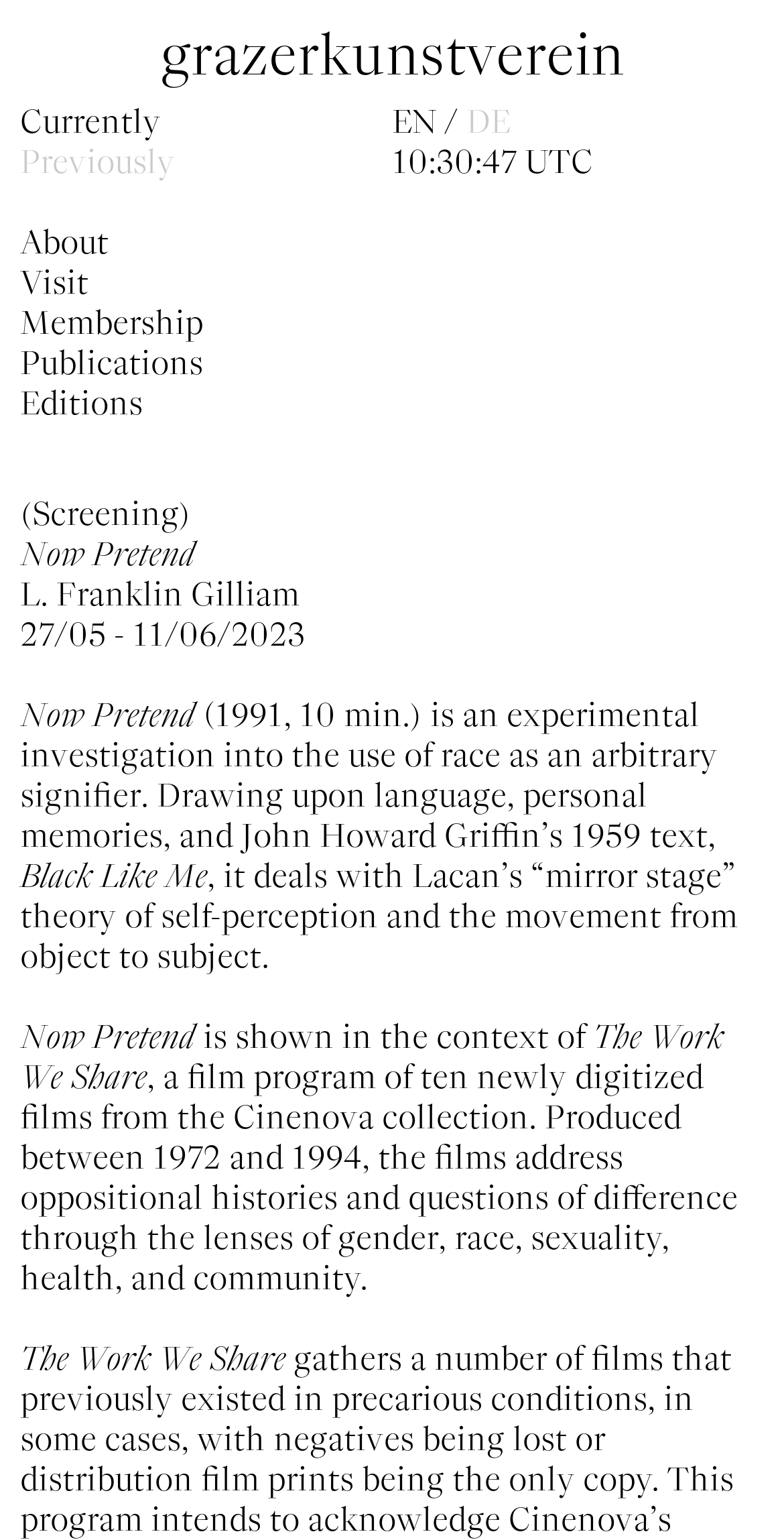Identify the bounding box coordinates of the region that should be clicked to execute the following instruction: "Check if the hotel accepts Mastercard".

None